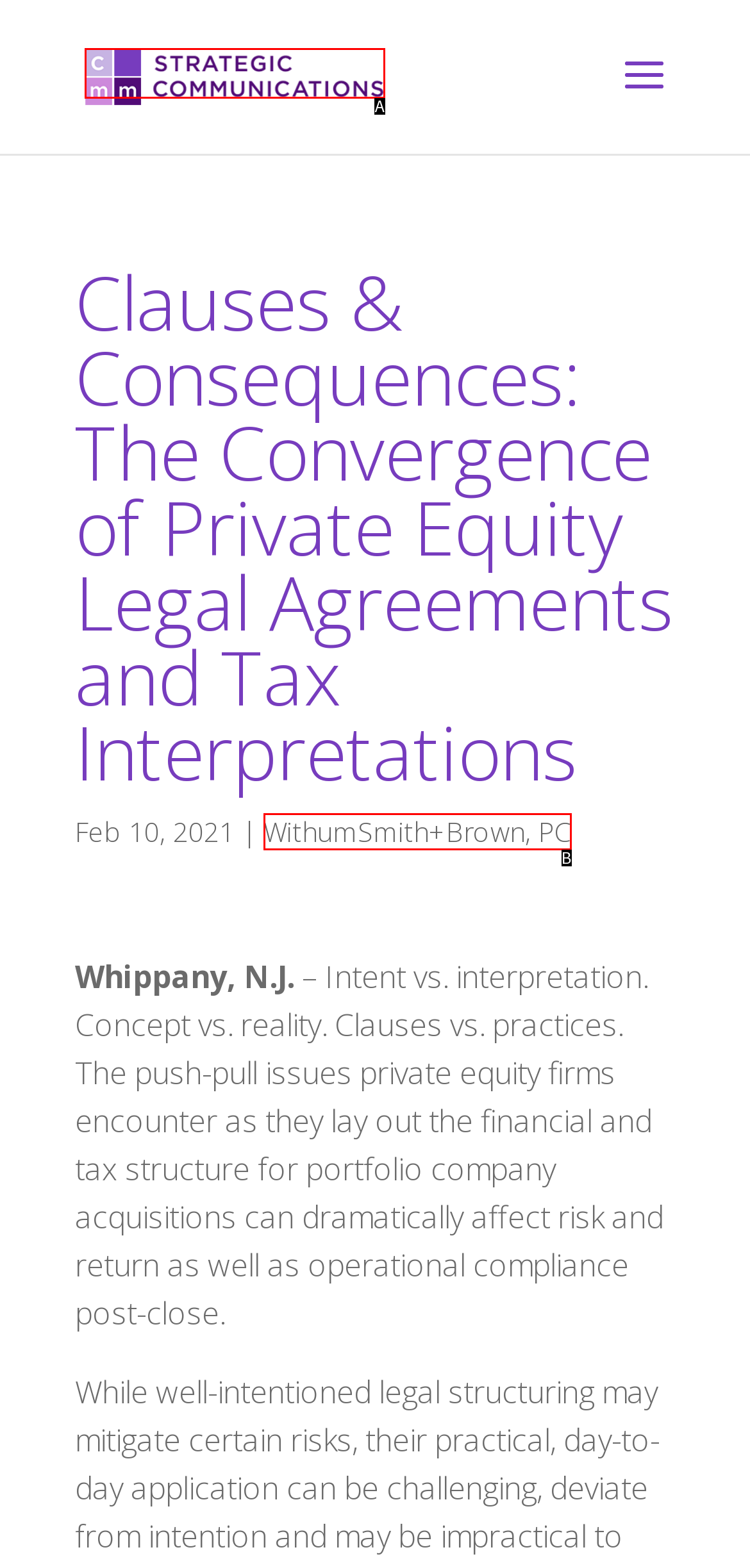Point out the HTML element that matches the following description: WithumSmith+Brown, PC
Answer with the letter from the provided choices.

B